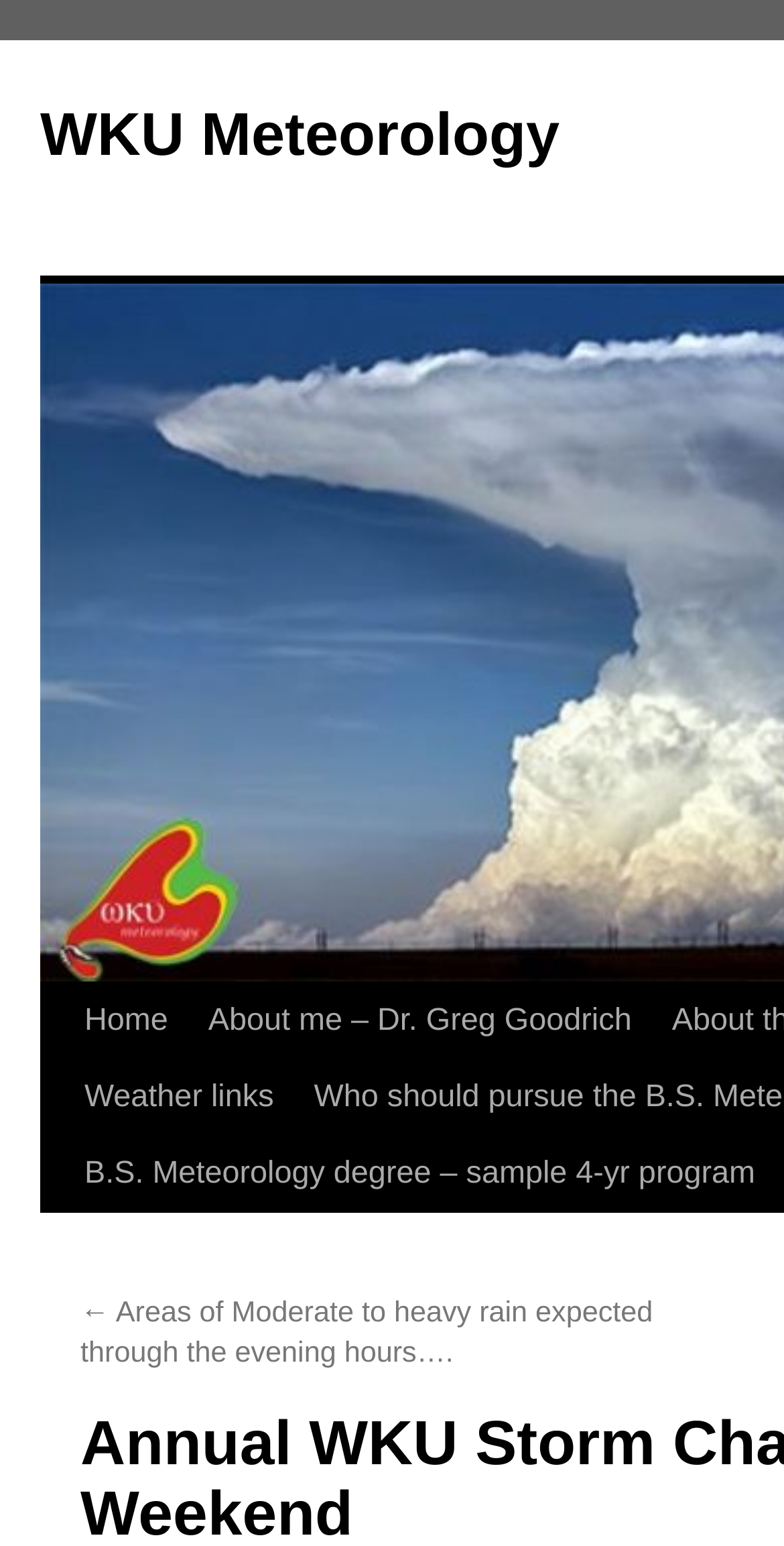Provide a comprehensive caption for the webpage.

The webpage is about the WKU Meteorology department, specifically highlighting the Annual WKU Storm Chase event starting this weekend. 

At the top left of the page, there is a link to "WKU Meteorology". Below it, a "Skip to content" link is positioned. 

On the top right, a navigation menu is present, consisting of five links: "Home", "About me – Dr. Greg Goodrich", "Weather links", "B.S. Meteorology degree – sample 4-yr program", and another link with a description of moderate to heavy rain expected through the evening hours. The links are arranged horizontally, with "Home" on the left and the rain description link on the right.